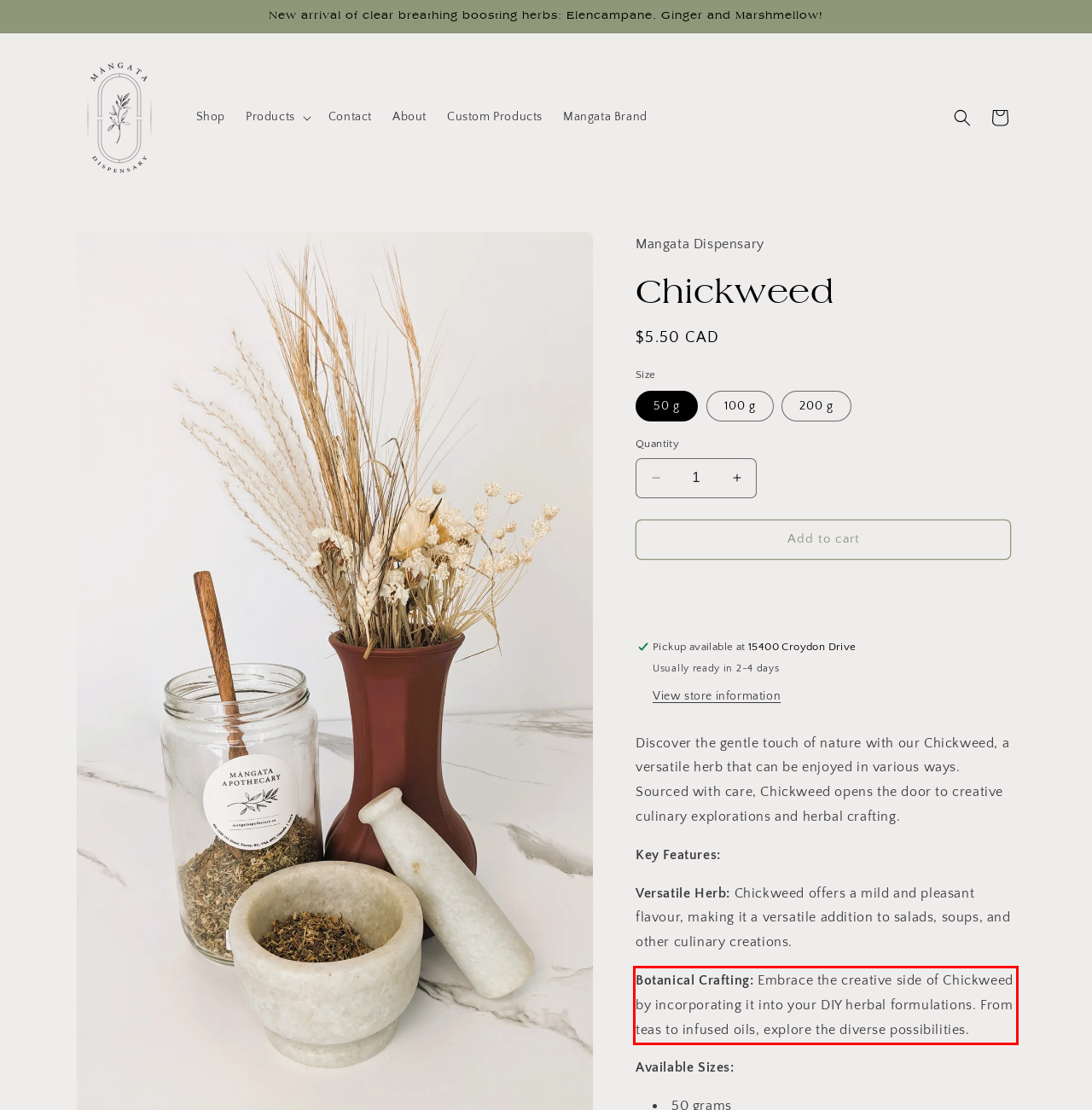Please use OCR to extract the text content from the red bounding box in the provided webpage screenshot.

Botanical Crafting: Embrace the creative side of Chickweed by incorporating it into your DIY herbal formulations. From teas to infused oils, explore the diverse possibilities.